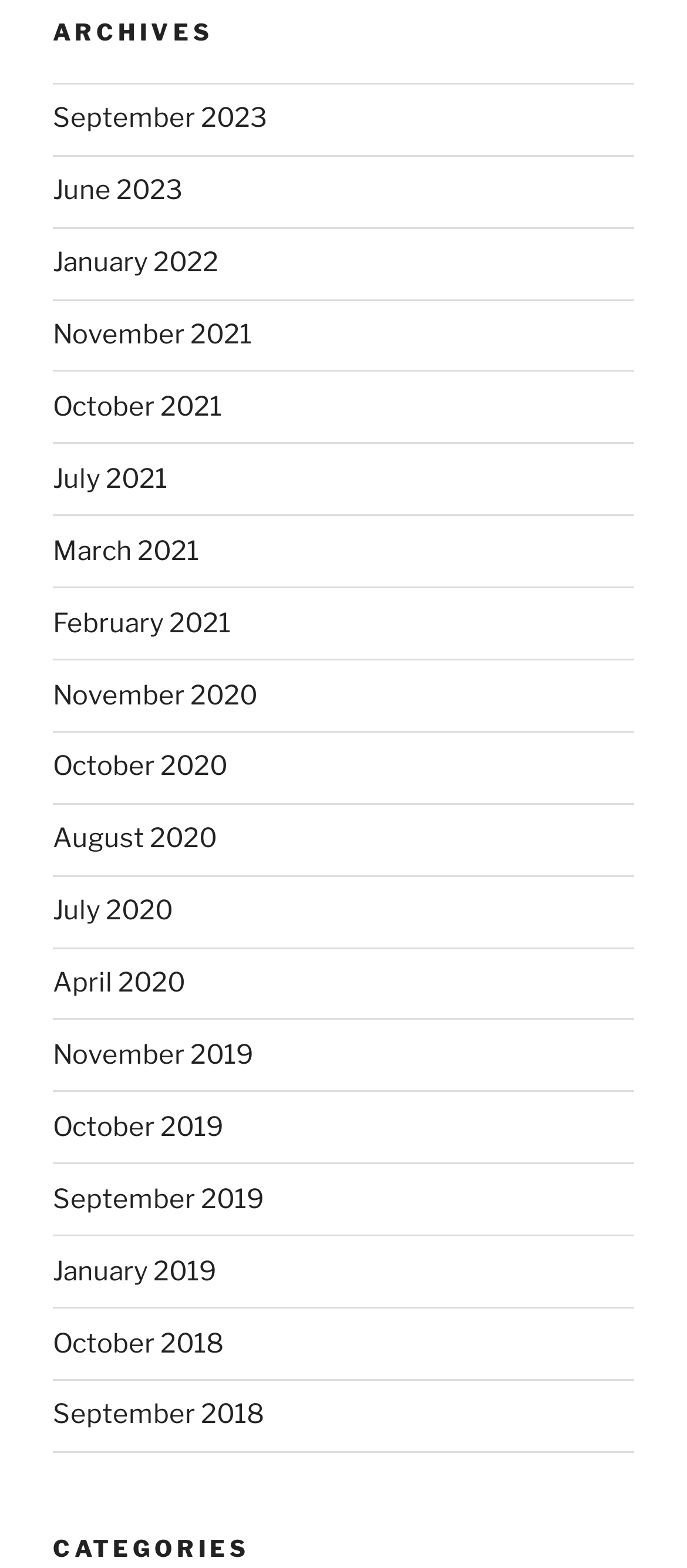What is the earliest archive available?
Utilize the image to construct a detailed and well-explained answer.

I looked at the list of archive links and found that the earliest one available is January 2019, which is listed at the bottom of the 'Archives' navigation menu.